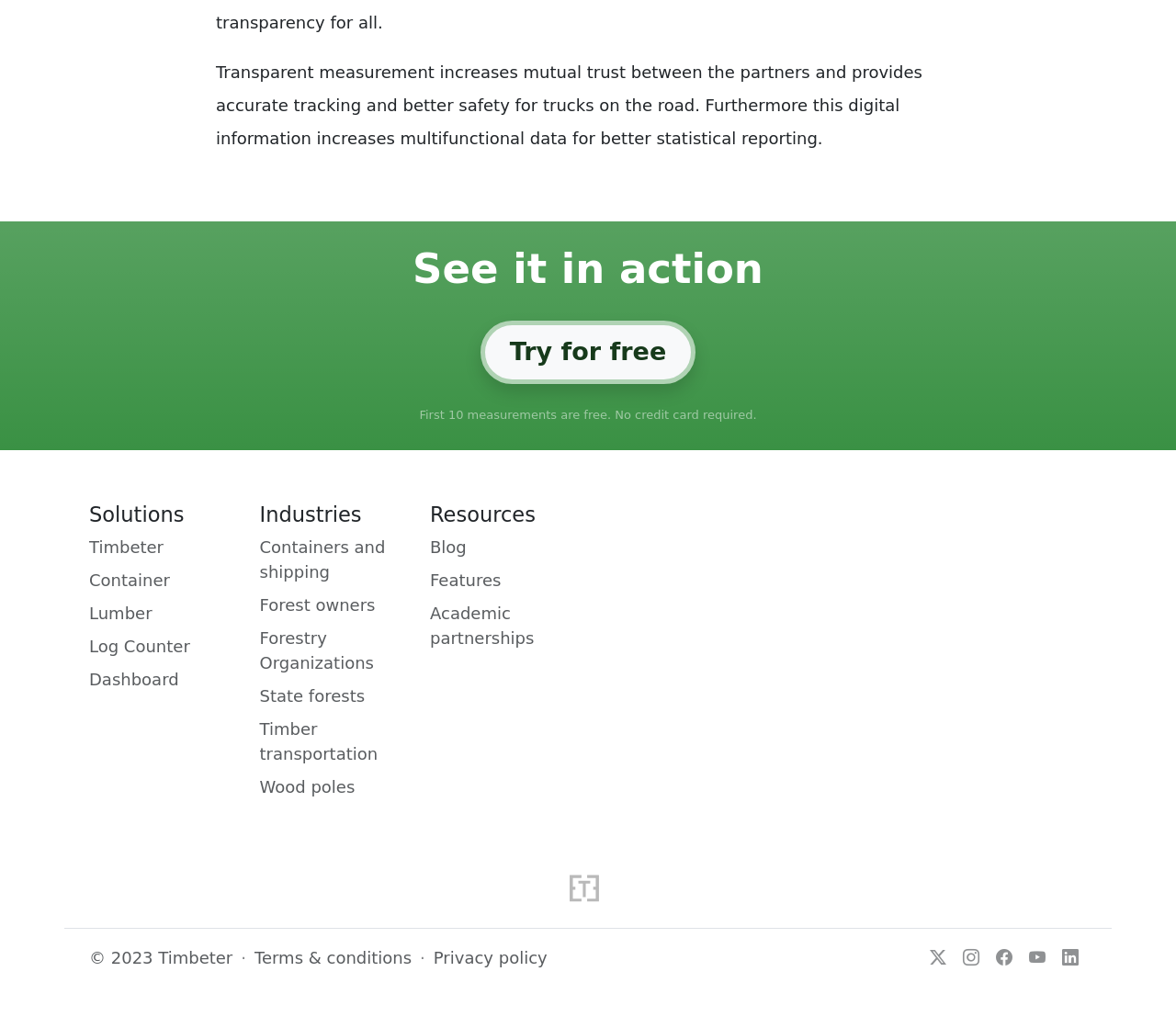What is the copyright year of Timbeter?
Refer to the image and respond with a one-word or short-phrase answer.

2023